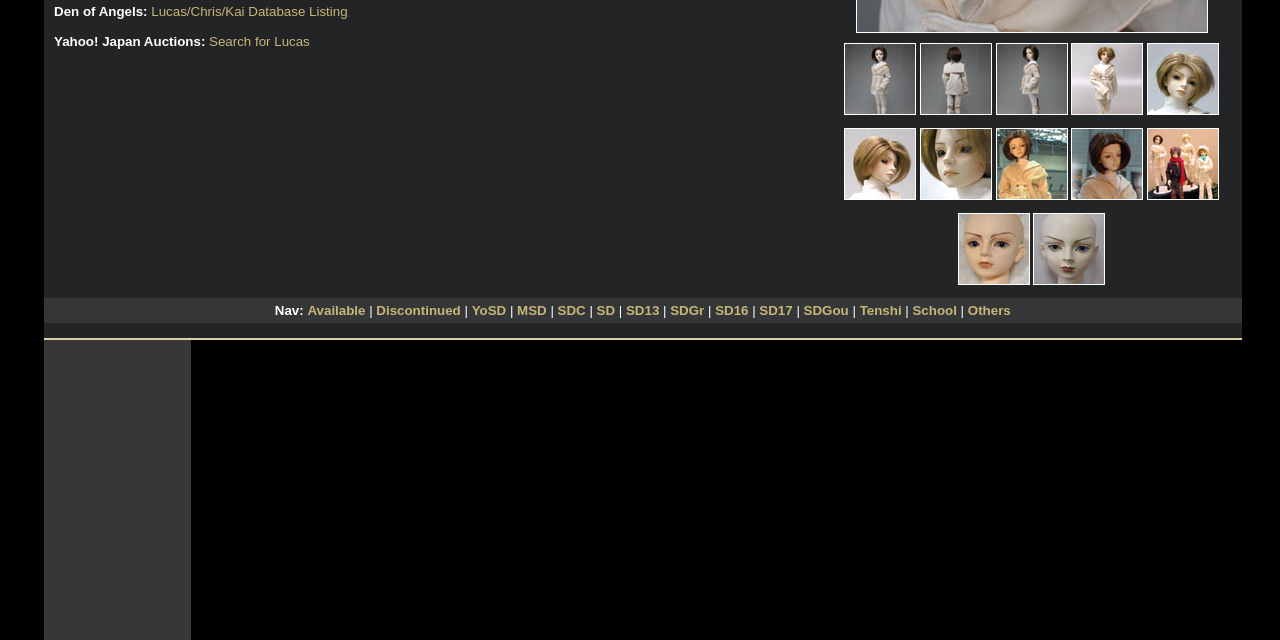Ascertain the bounding box coordinates for the UI element detailed here: "SDGr". The coordinates should be provided as [left, top, right, bottom] with each value being a float between 0 and 1.

[0.524, 0.473, 0.55, 0.497]